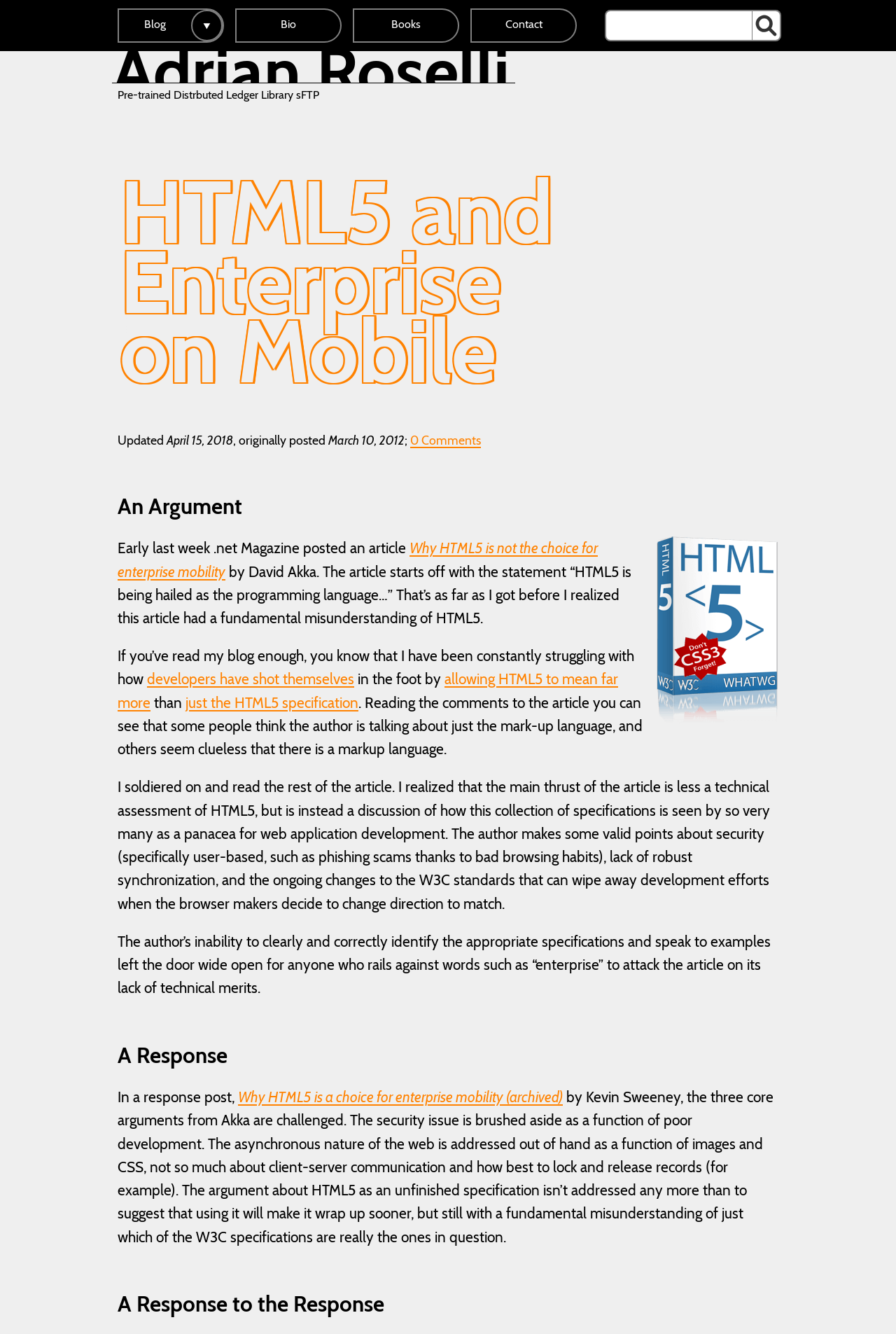Determine the bounding box coordinates for the clickable element to execute this instruction: "Contact Adrian Roselli". Provide the coordinates as four float numbers between 0 and 1, i.e., [left, top, right, bottom].

[0.527, 0.009, 0.642, 0.03]